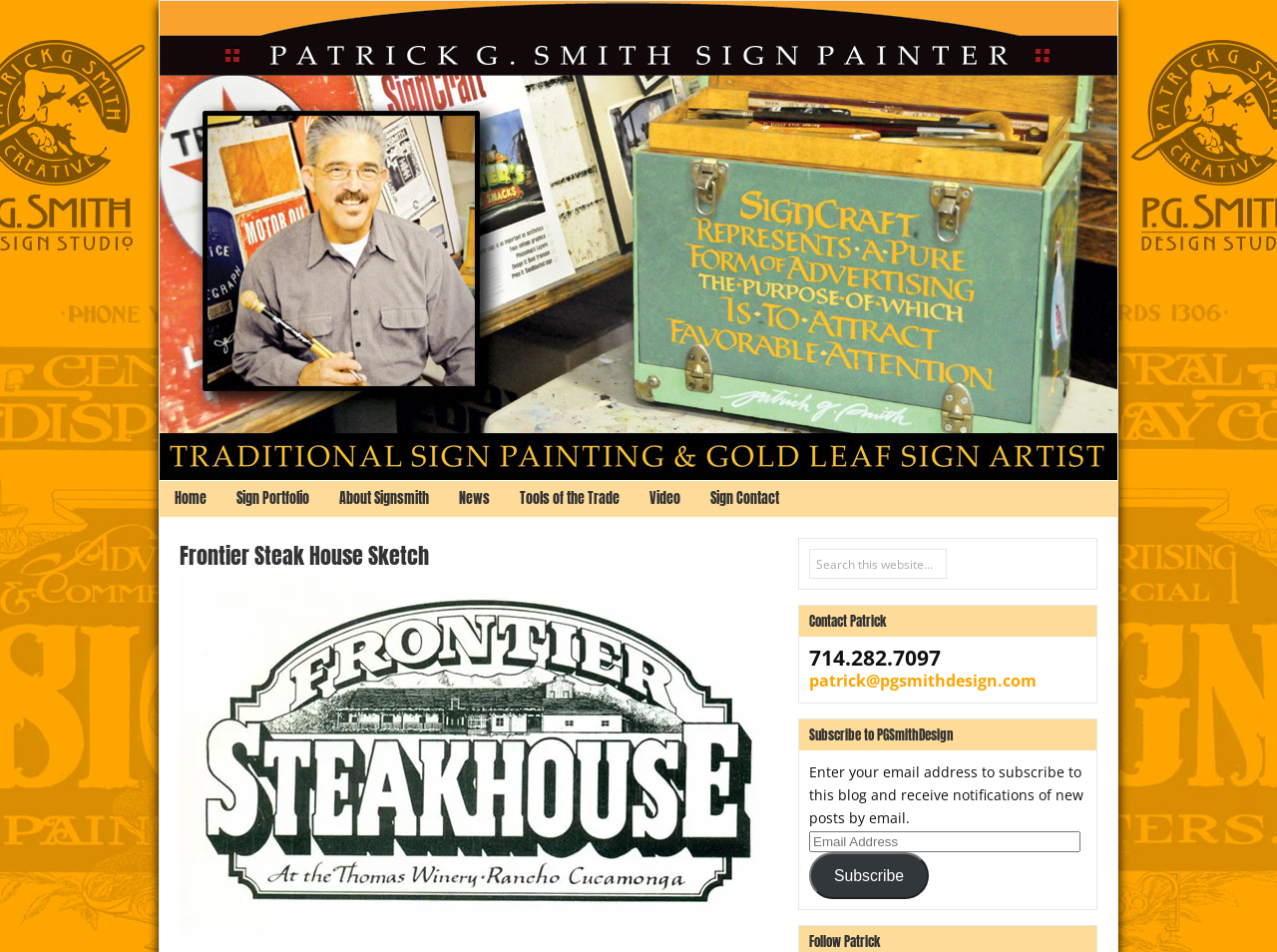What is the title of the sketch shown on the webpage?
Answer the question with as much detail as you can, using the image as a reference.

The answer can be found by looking at the heading element that contains the text 'Frontier Steak House Sketch', which is a link to the sketch.